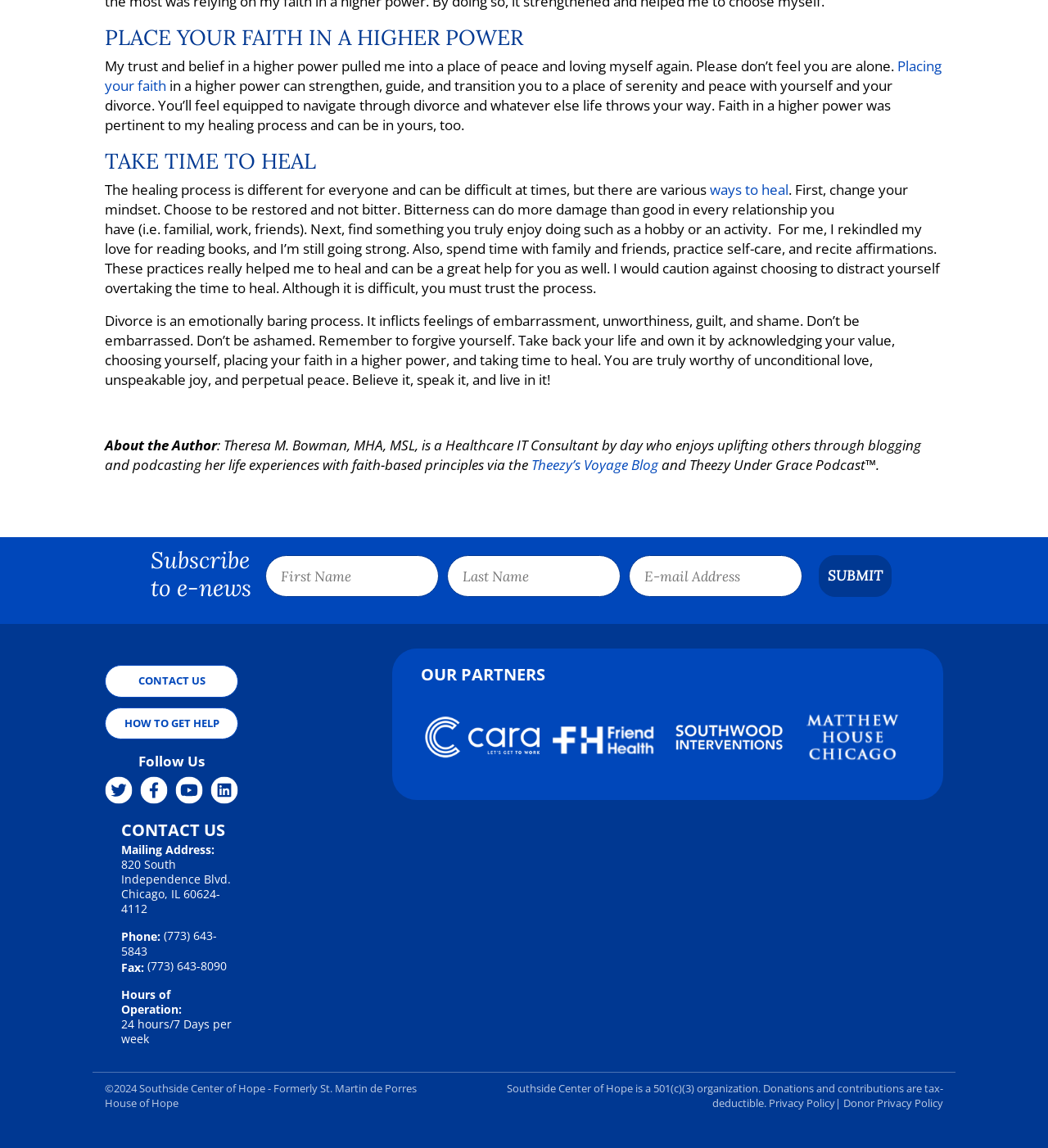Calculate the bounding box coordinates for the UI element based on the following description: "ways to heal". Ensure the coordinates are four float numbers between 0 and 1, i.e., [left, top, right, bottom].

[0.677, 0.157, 0.752, 0.174]